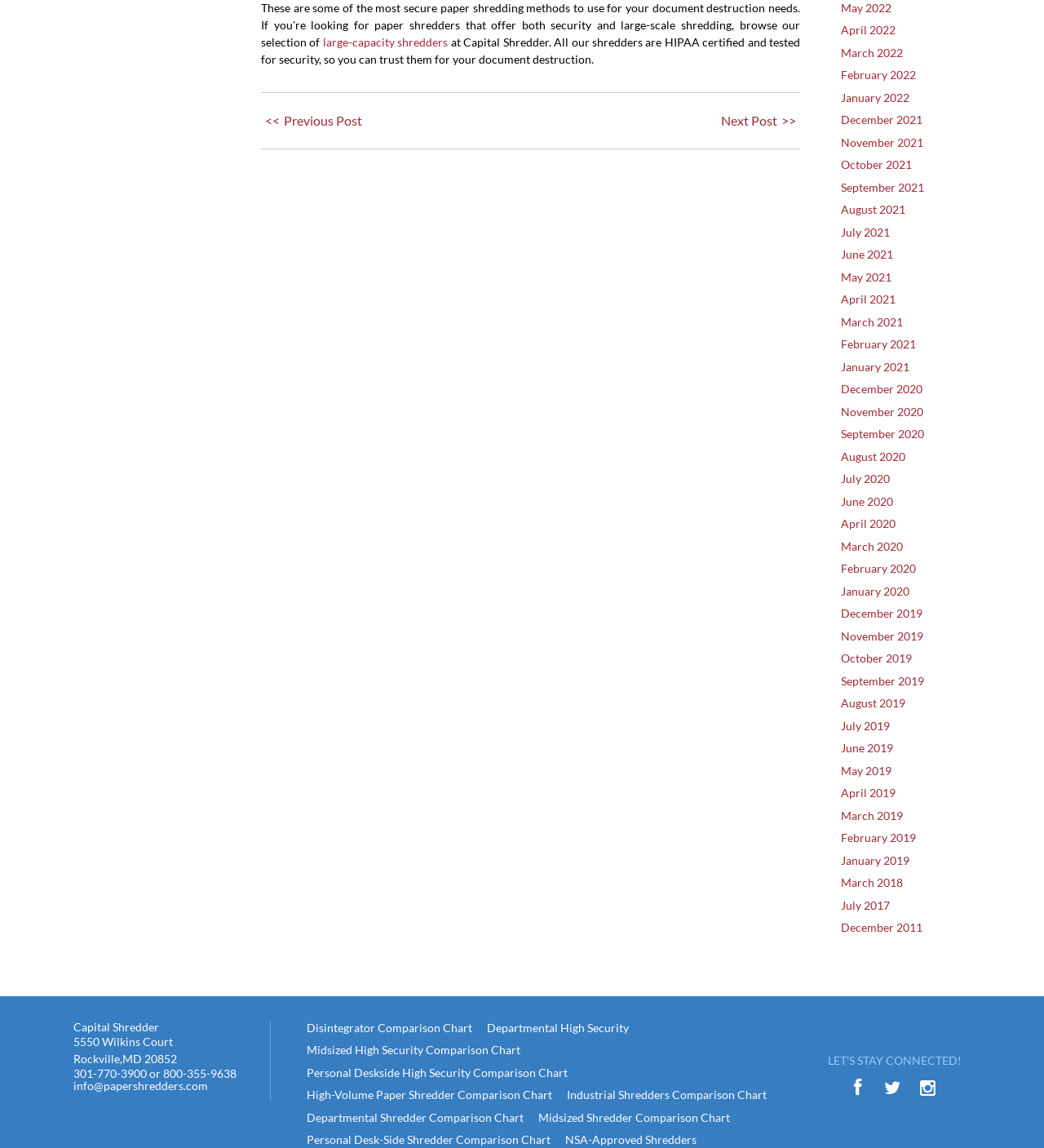How many links are there for different months?
Refer to the image and give a detailed answer to the question.

I counted the number of links on the webpage that represent different months, and there are 30 links in total, ranging from May 2022 to December 2011.